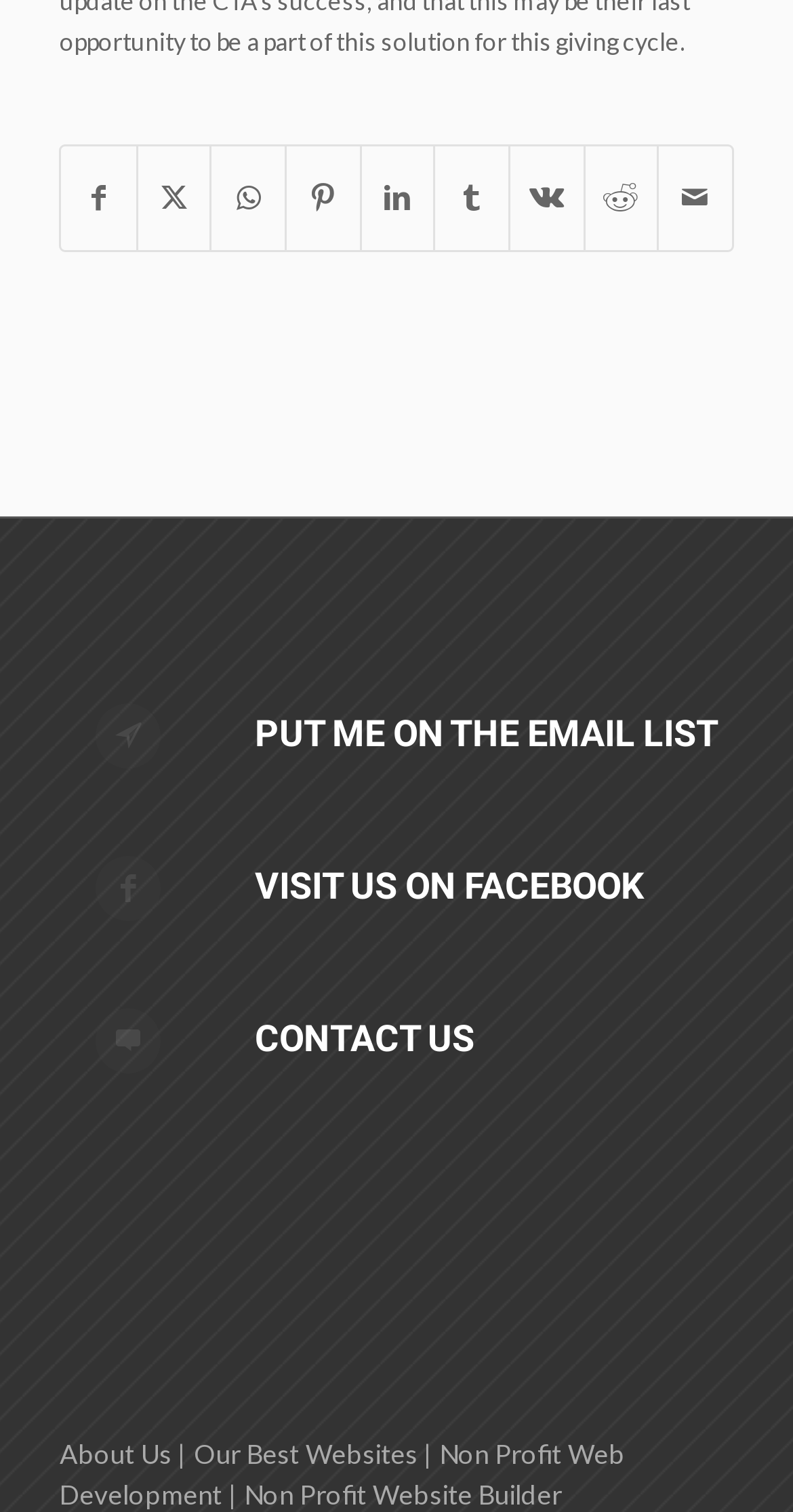Find the bounding box of the element with the following description: "Games". The coordinates must be four float numbers between 0 and 1, formatted as [left, top, right, bottom].

None